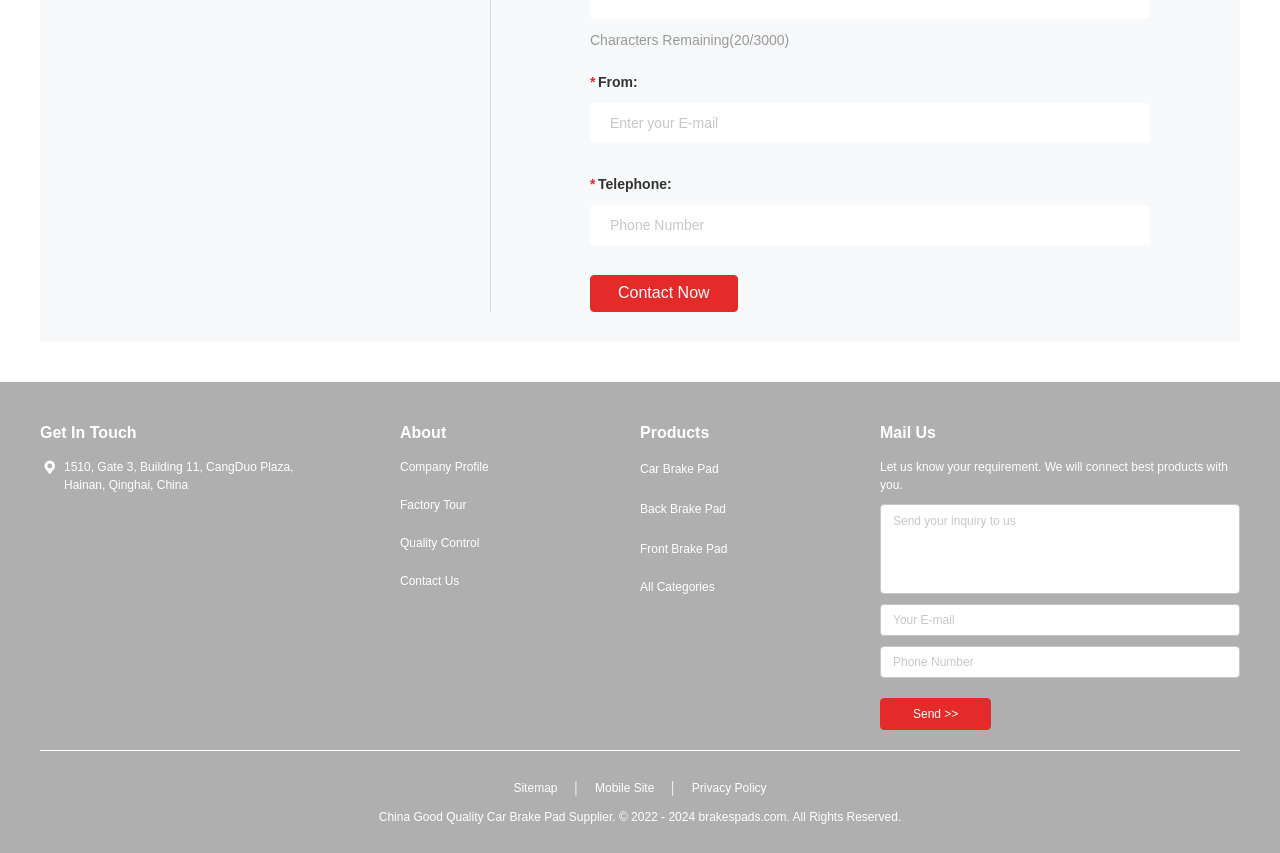Locate the bounding box coordinates of the element you need to click to accomplish the task described by this instruction: "Find a distributor".

None